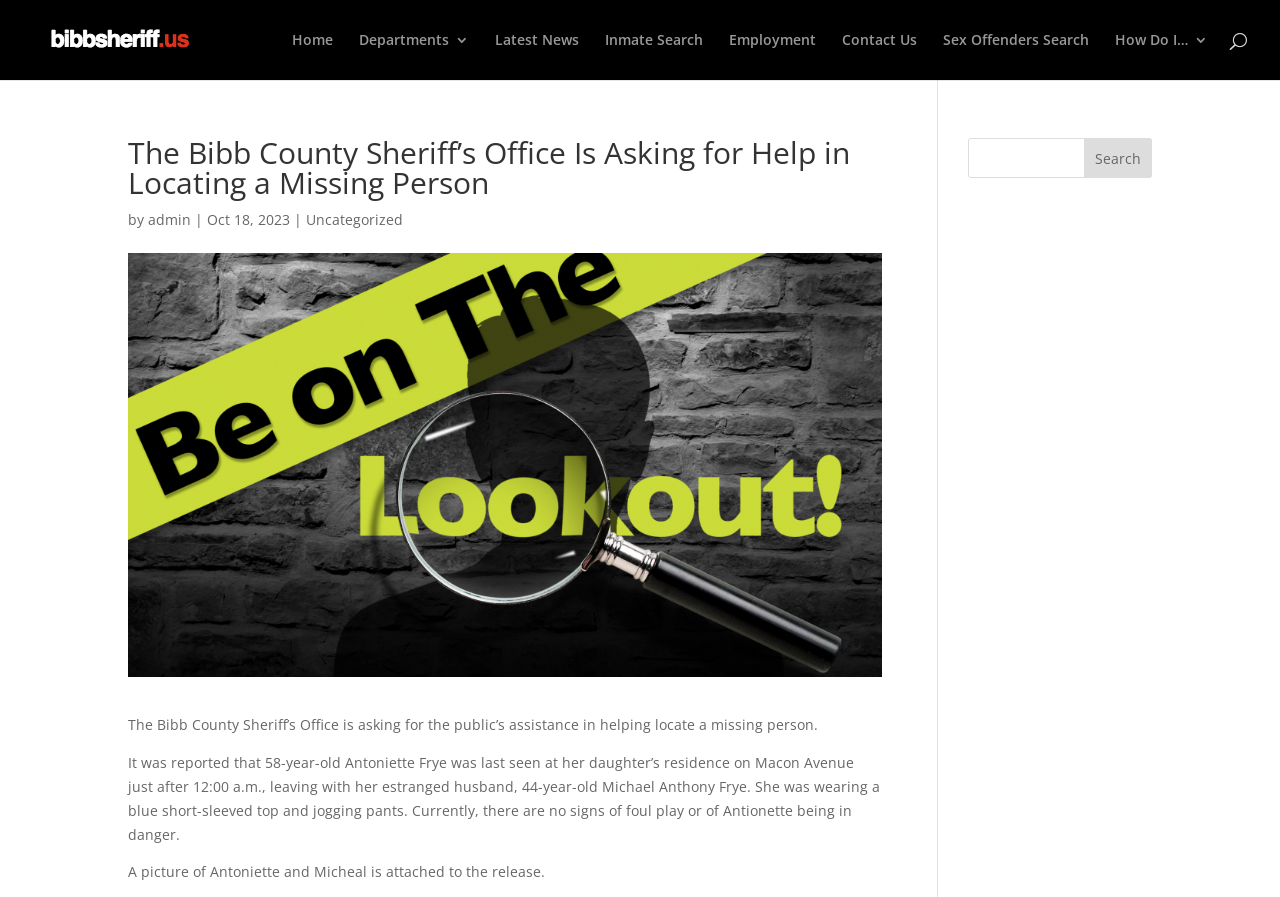Identify the coordinates of the bounding box for the element that must be clicked to accomplish the instruction: "contact the sheriff's office".

[0.658, 0.037, 0.716, 0.089]